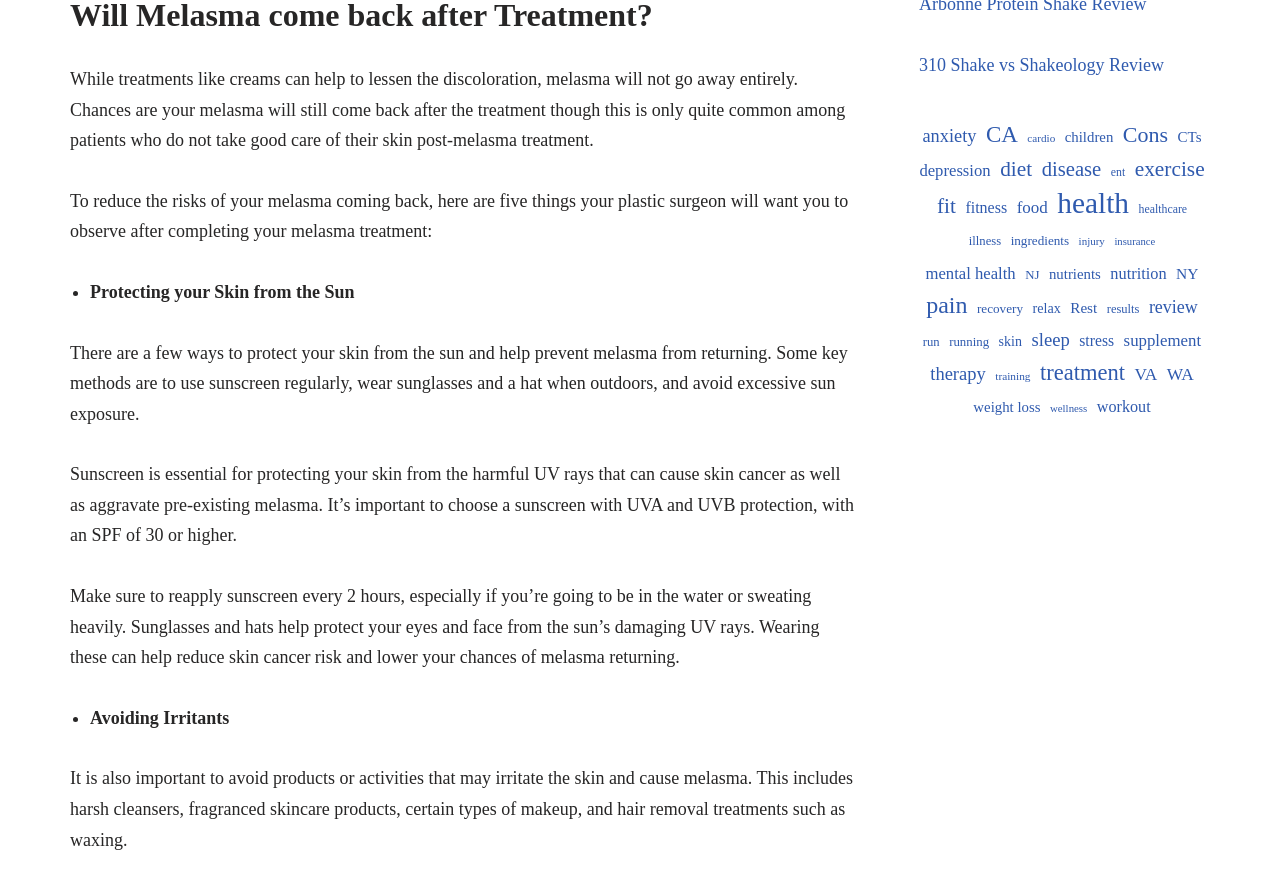From the webpage screenshot, predict the bounding box of the UI element that matches this description: "310 Shake vs Shakeology Review".

[0.718, 0.063, 0.909, 0.085]